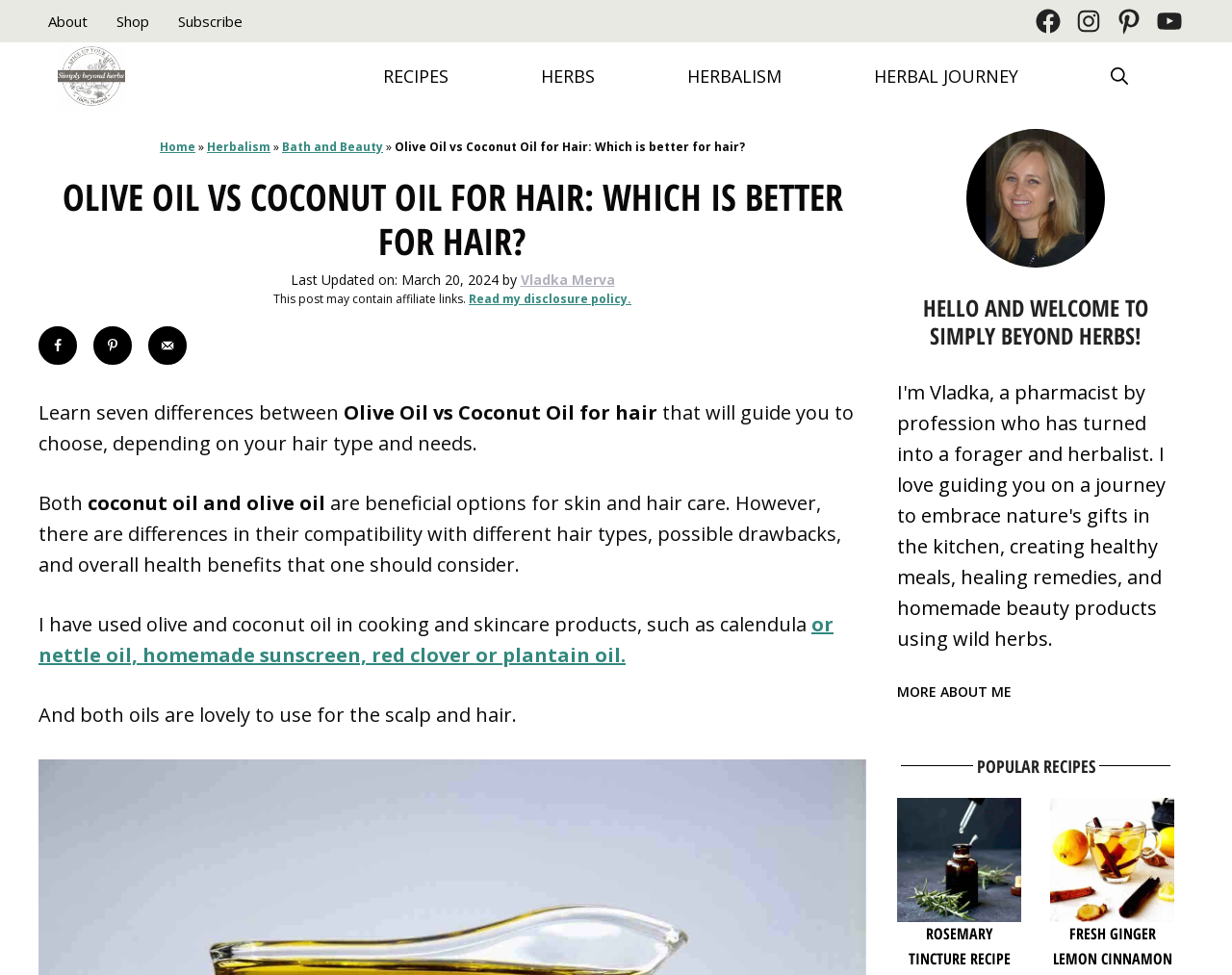What is the main title displayed on this webpage?

OLIVE OIL VS COCONUT OIL FOR HAIR: WHICH IS BETTER FOR HAIR?